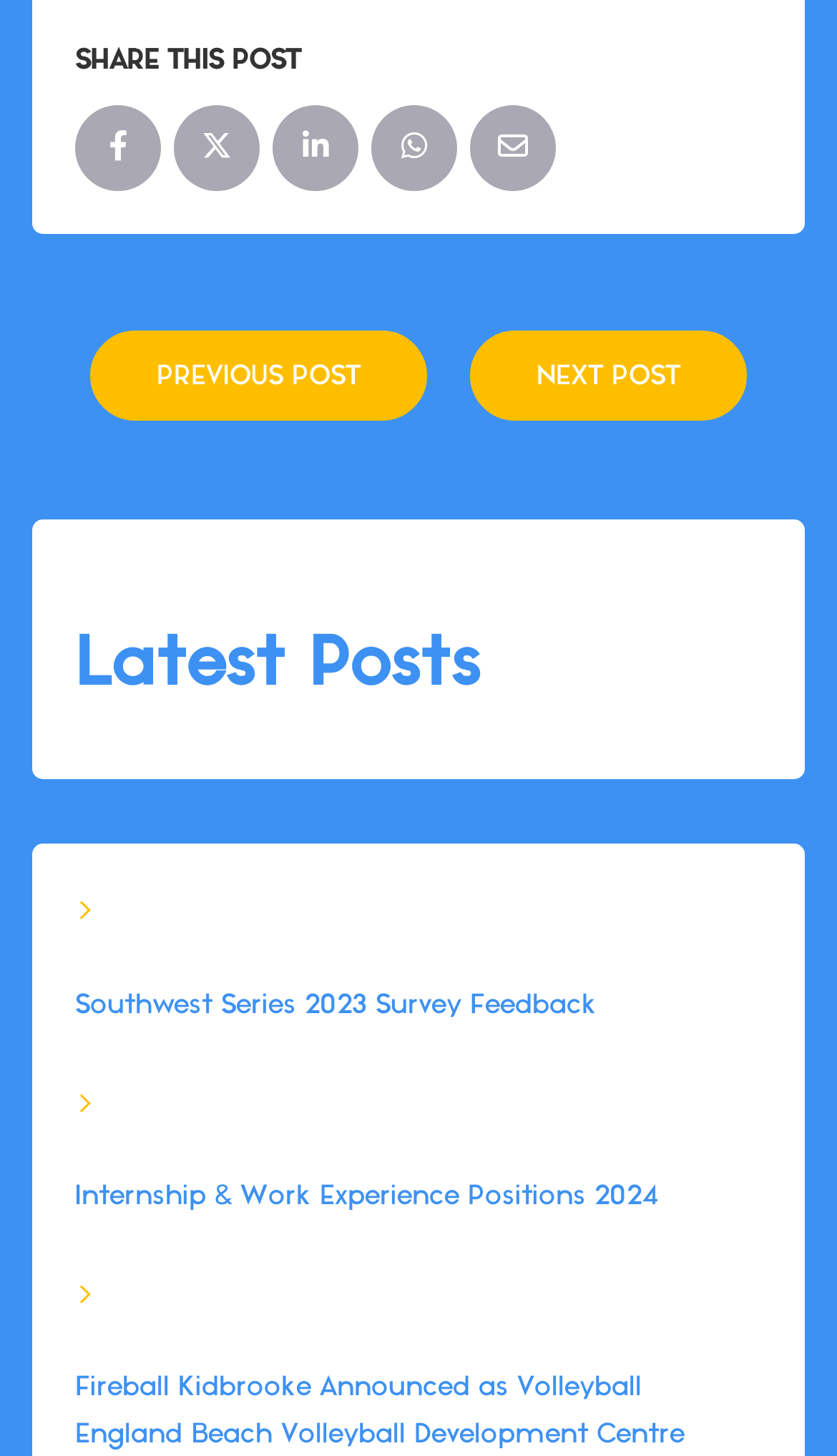Please respond in a single word or phrase: 
How many posts are listed on this page?

2